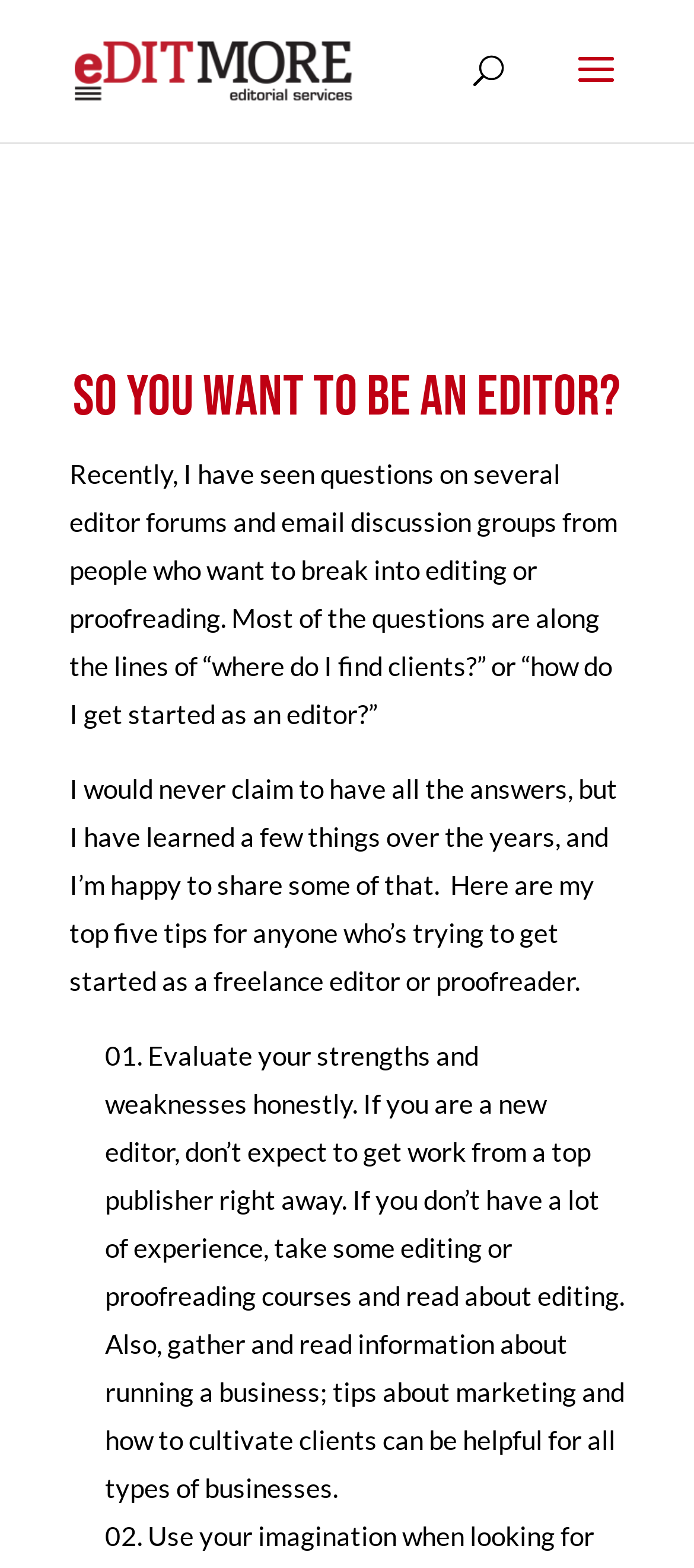What is the author's purpose in sharing their experience?
Carefully analyze the image and provide a thorough answer to the question.

The author mentions that they have learned a few things over the years and are happy to share some of that, indicating that their purpose is to help others who are trying to get started as freelance editors or proofreaders.